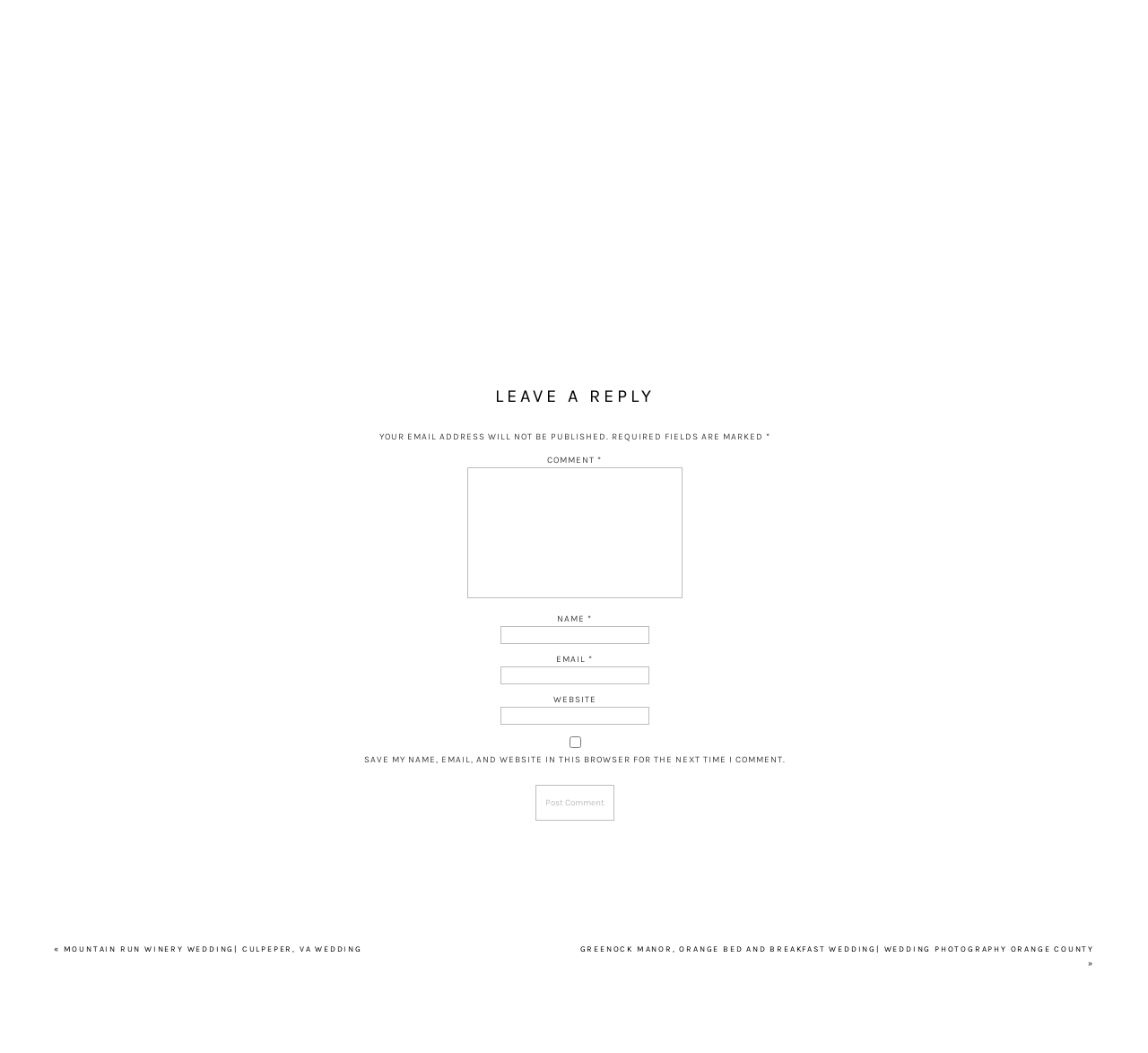Please provide a comprehensive response to the question below by analyzing the image: 
What is the purpose of the comment section?

The purpose of the comment section is to leave a reply, as indicated by the heading 'LEAVE A REPLY' at the top of the section. This section contains fields for users to input their name, email, and website, as well as a checkbox to save their information for future comments.